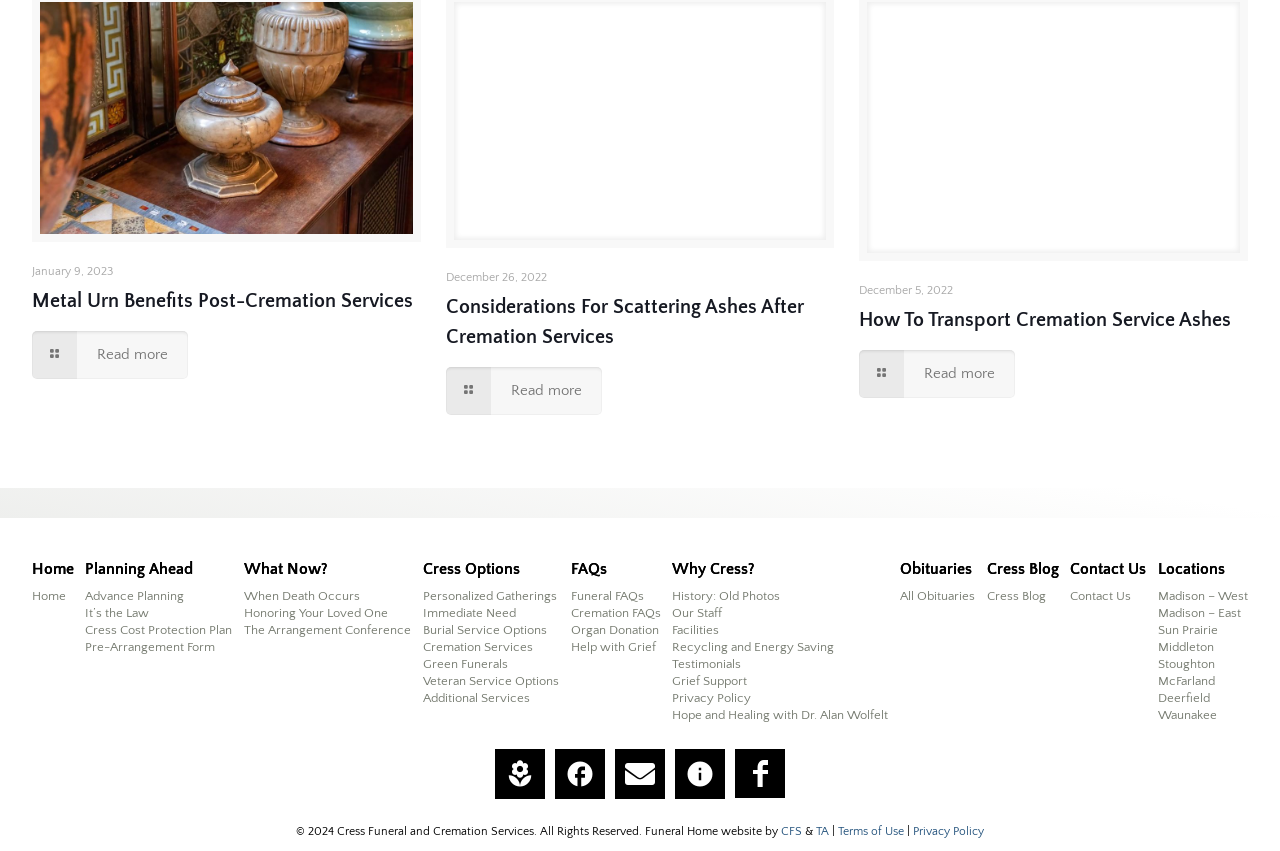What is the topic of the first article?
Answer the question with a single word or phrase by looking at the picture.

Metal Urn Benefits